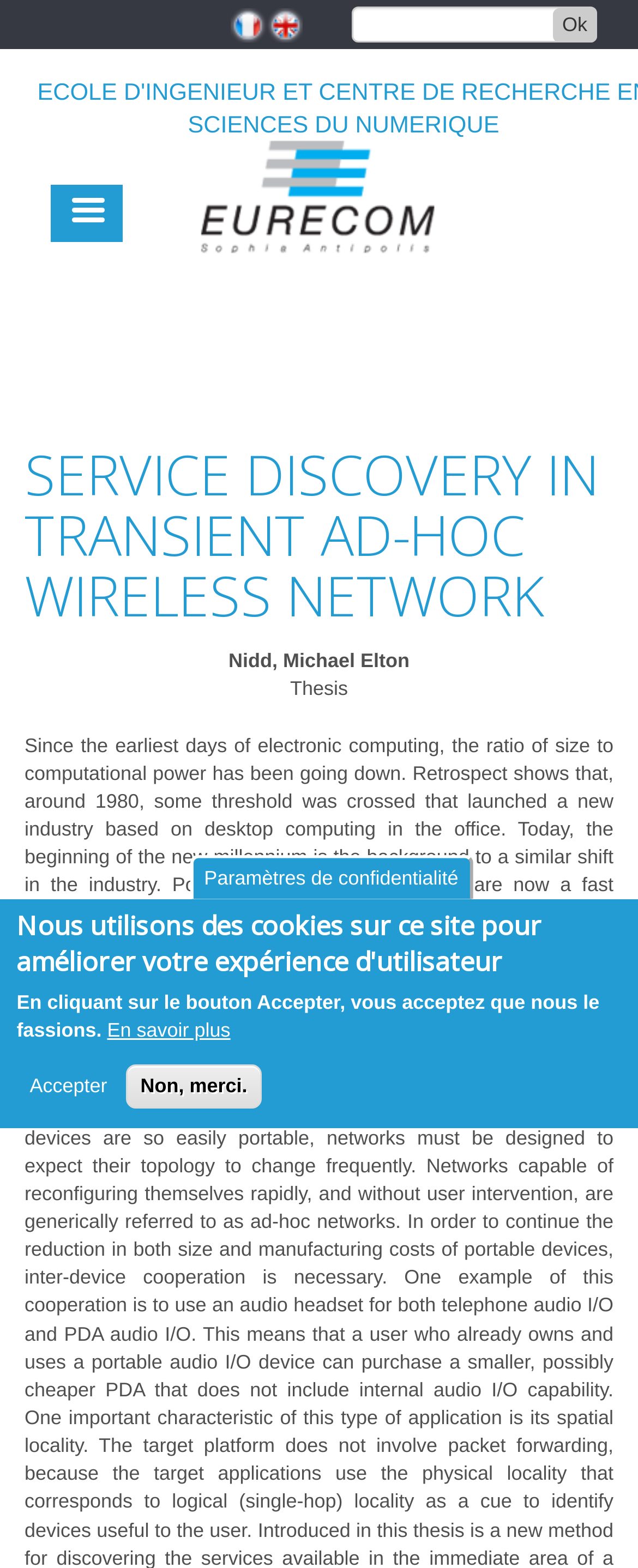What is the name of the author of the thesis? Observe the screenshot and provide a one-word or short phrase answer.

Michael Elton Nidd